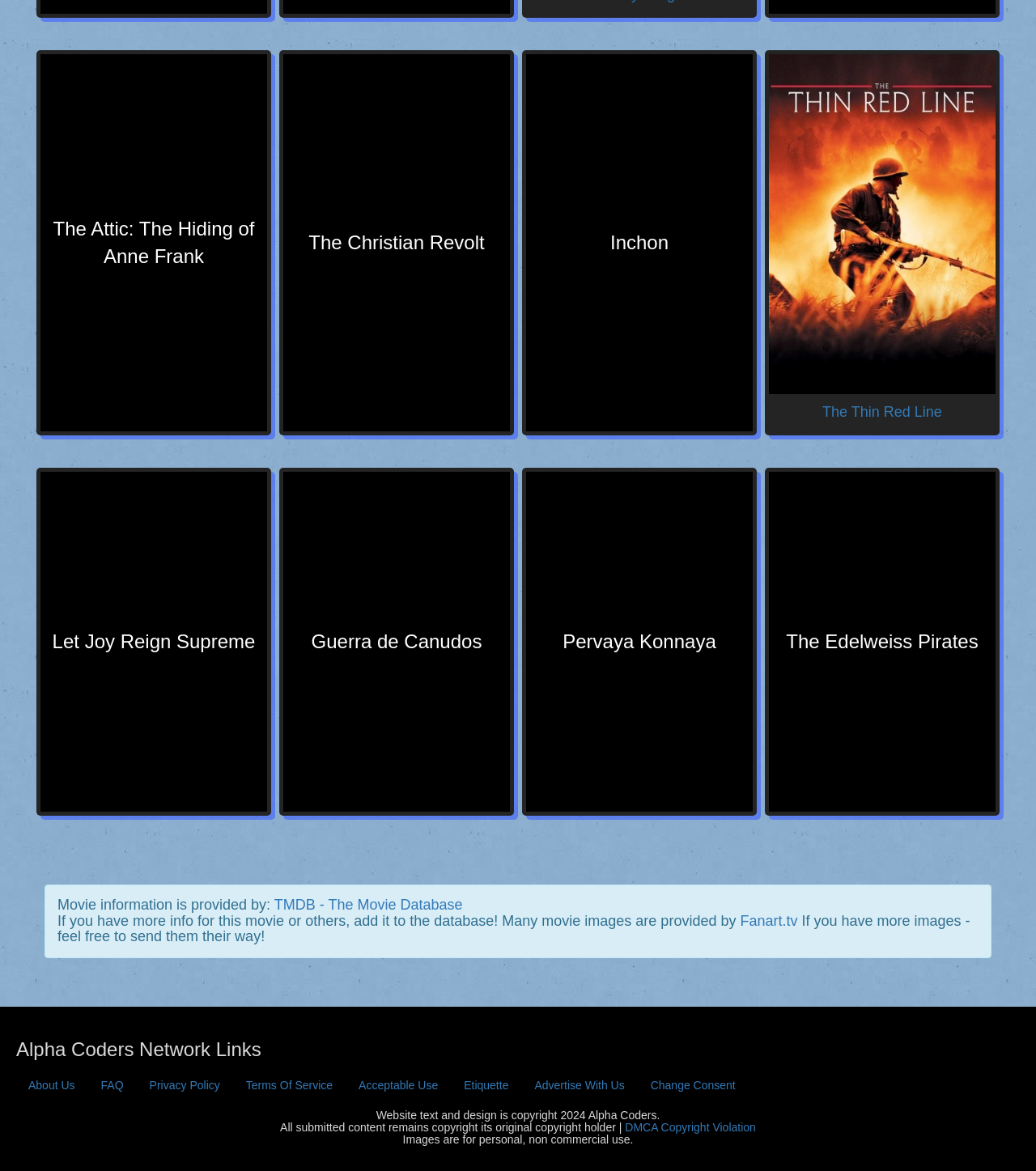Find the bounding box coordinates of the clickable area that will achieve the following instruction: "Check the Privacy Policy".

[0.133, 0.913, 0.224, 0.94]